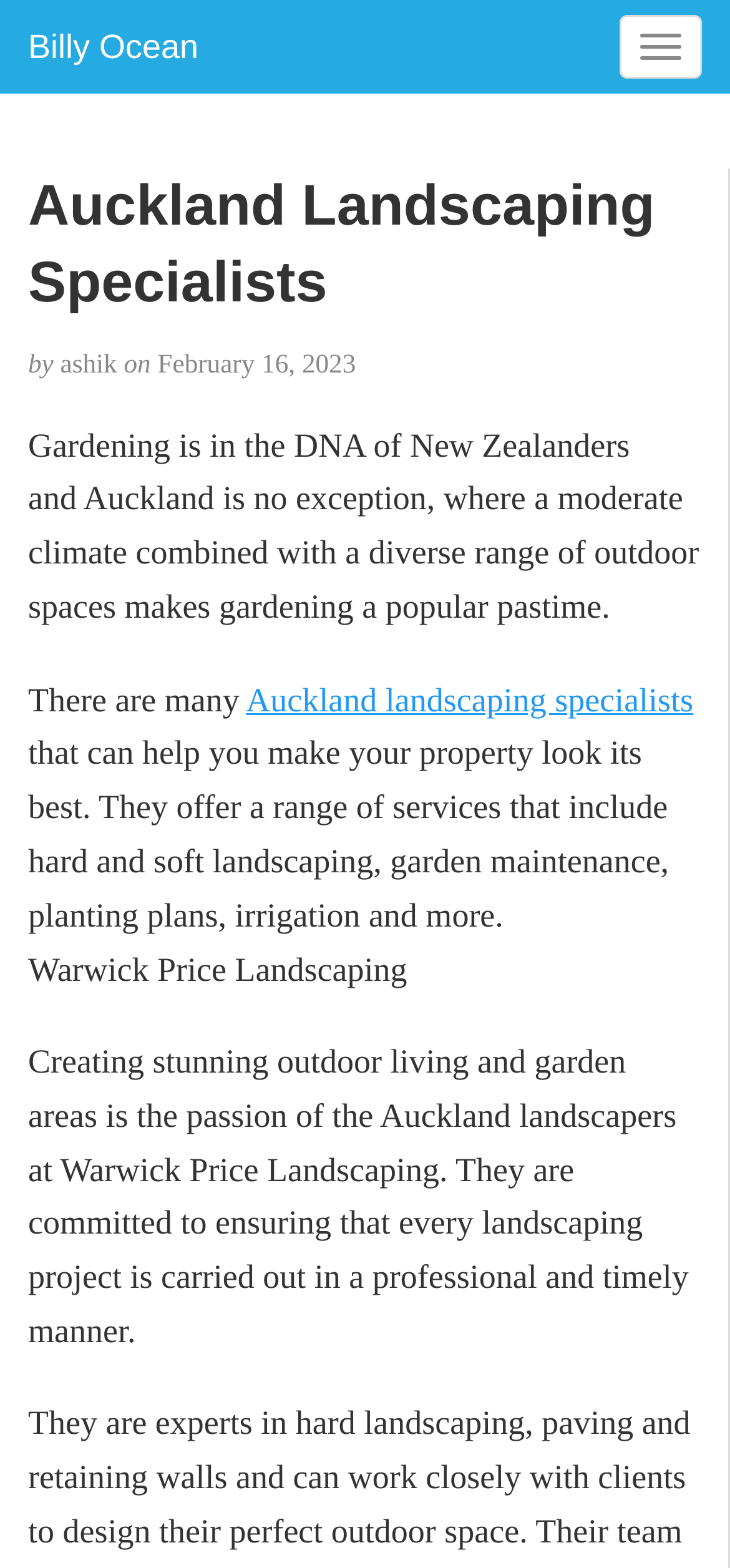Refer to the screenshot and answer the following question in detail:
What is the focus of the Auckland landscapers at Warwick Price Landscaping?

I found the answer by reading the StaticText element that mentions the focus of the Auckland landscapers at Warwick Price Landscaping, which is to ensure that every landscaping project is carried out in a professional and timely manner.